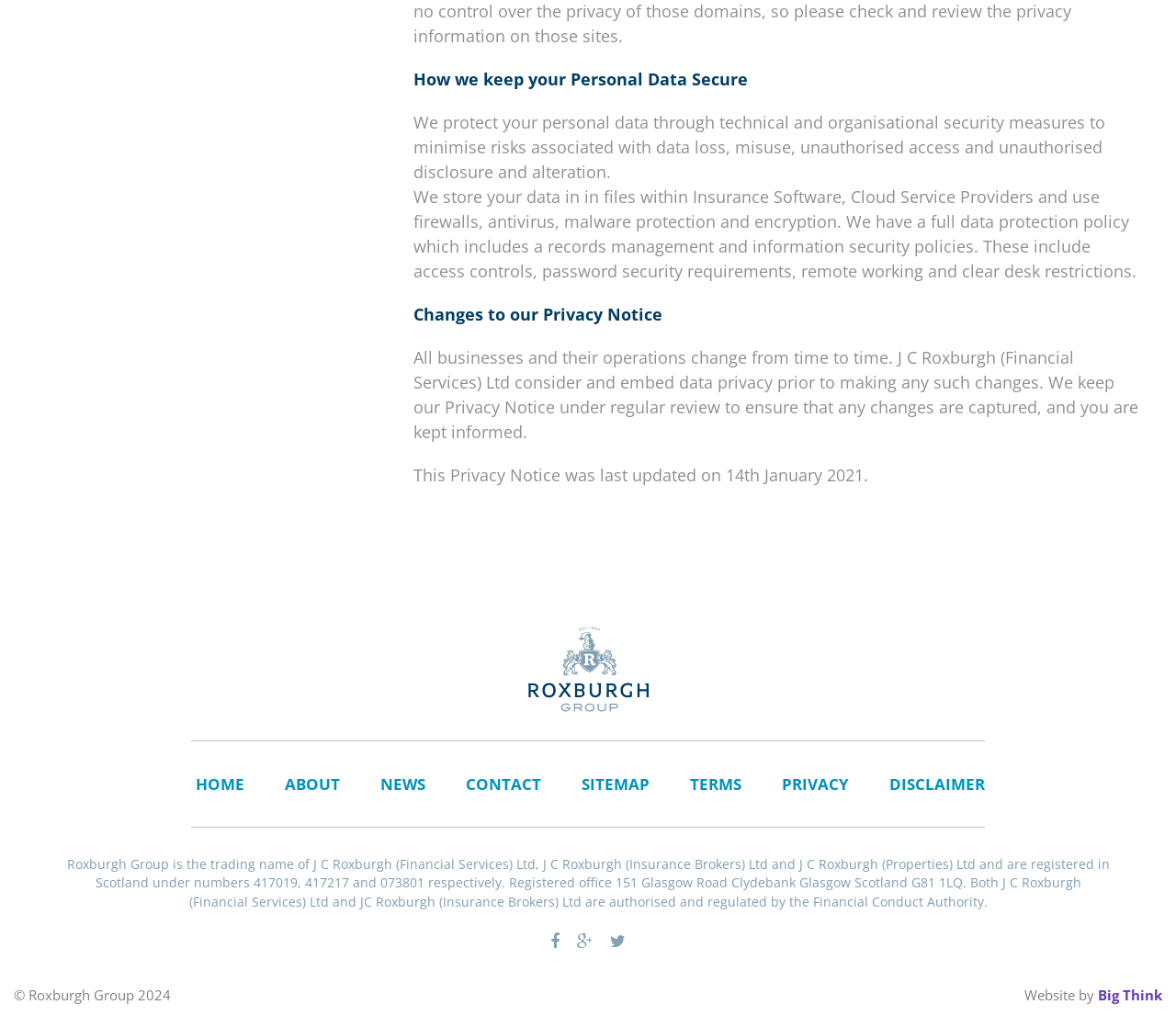Locate and provide the bounding box coordinates for the HTML element that matches this description: "Privacy".

[0.652, 0.726, 0.735, 0.801]